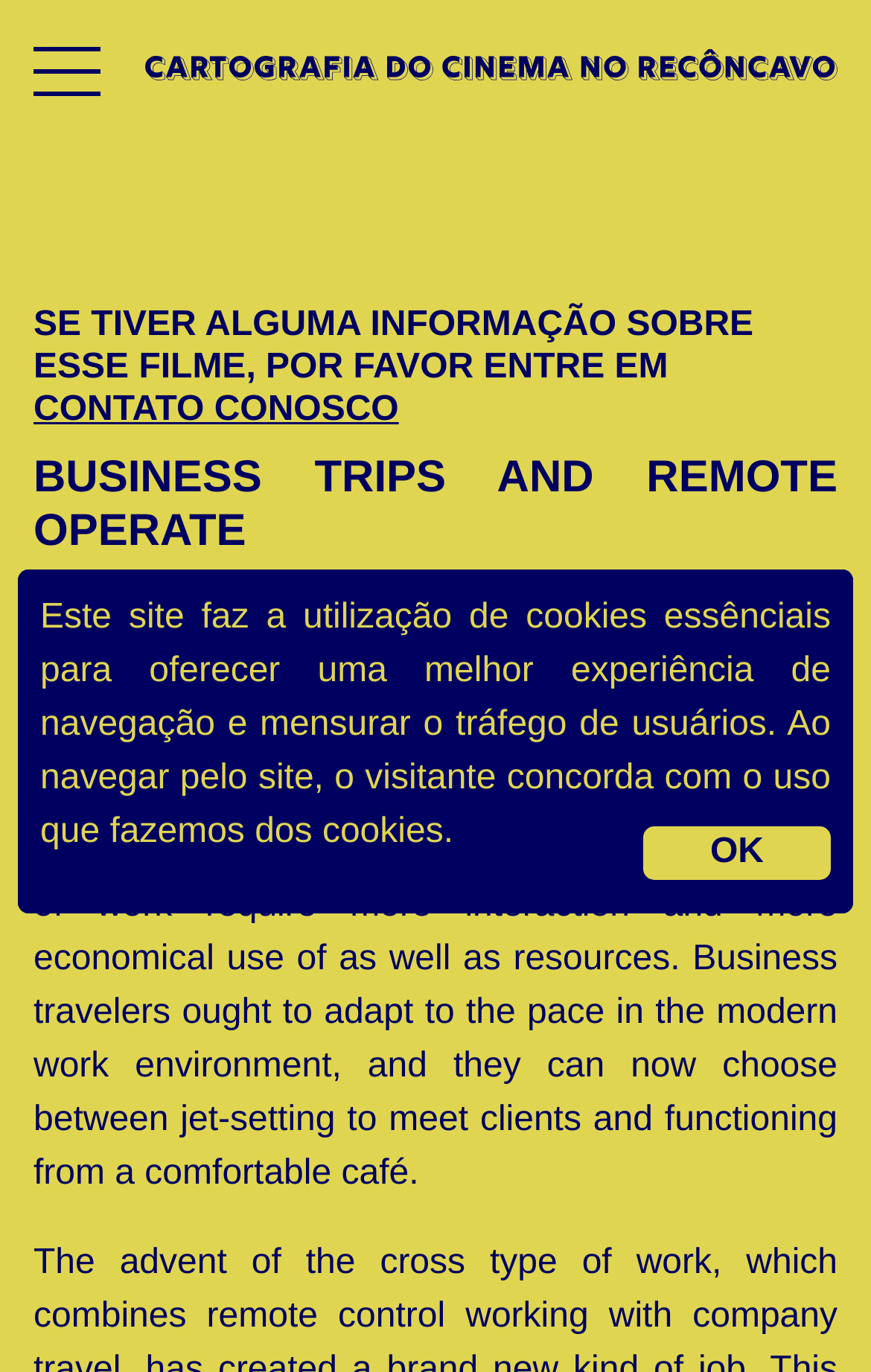Using the provided element description, identify the bounding box coordinates as (top-left x, top-left y, bottom-right x, bottom-right y). Ensure all values are between 0 and 1. Description: Home

None